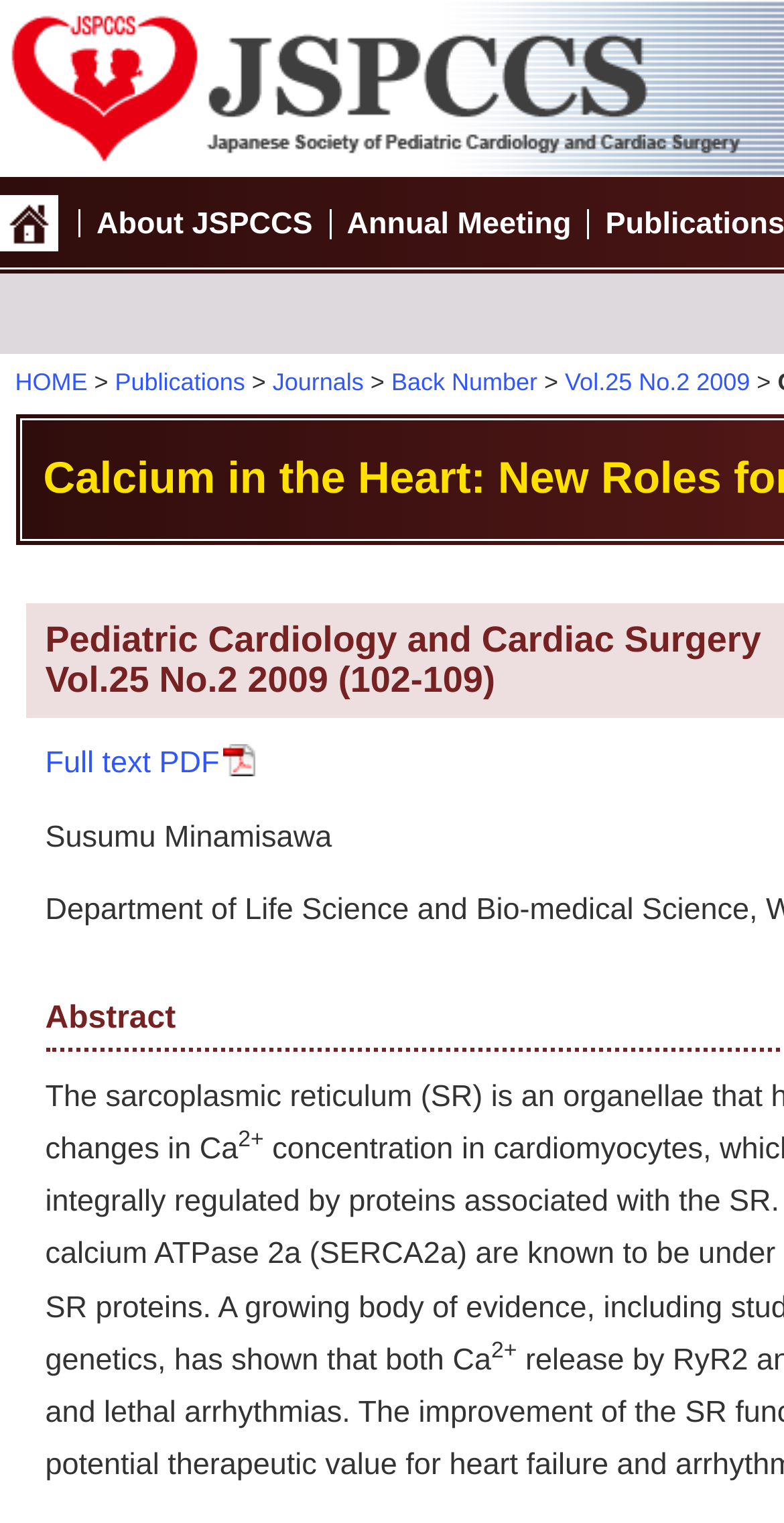Answer the question below in one word or phrase:
What is the link to the full text PDF?

Full text PDF